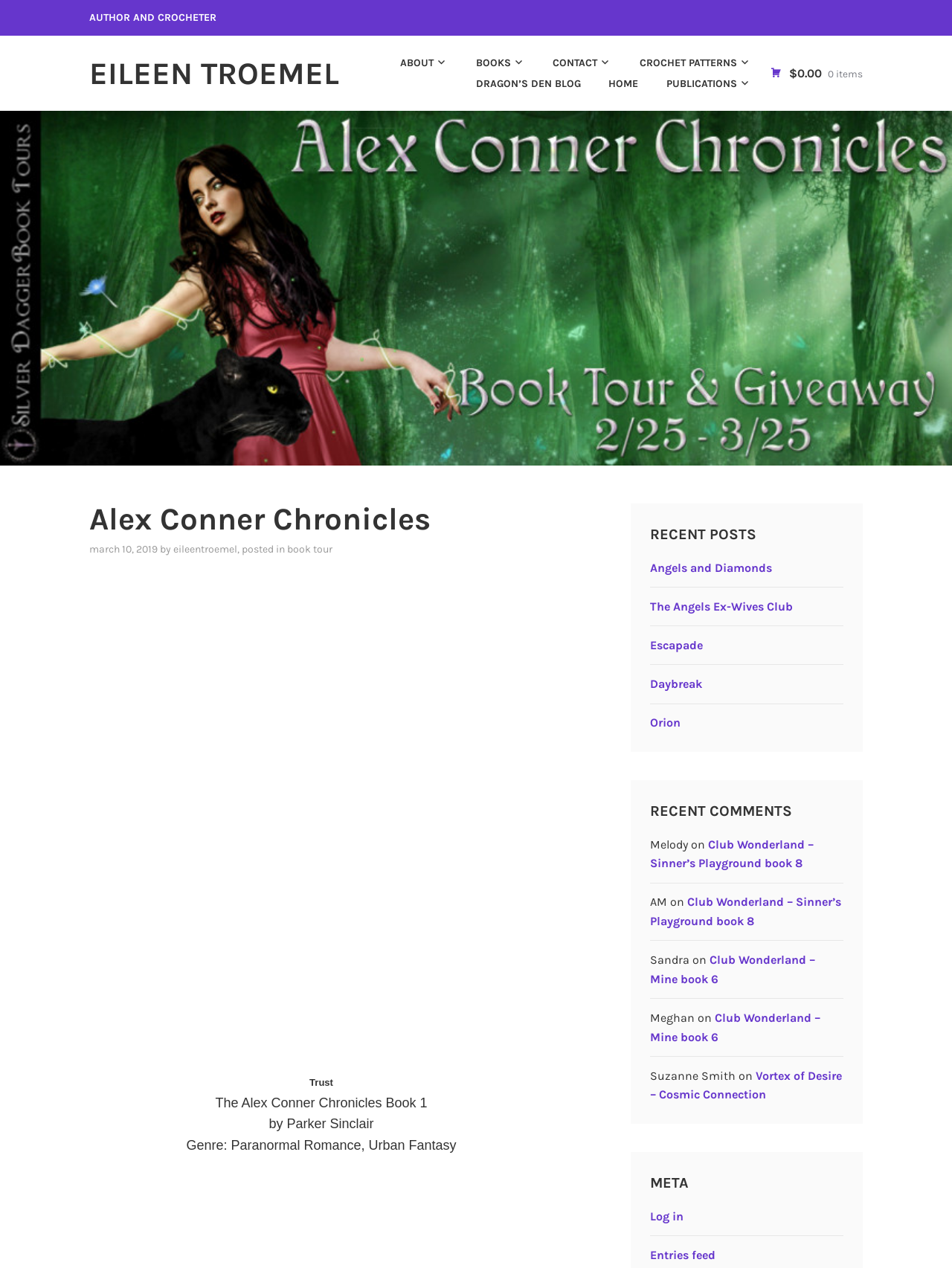Find the bounding box coordinates for the area that should be clicked to accomplish the instruction: "Read about the book Alex Conner Chronicles".

[0.226, 0.864, 0.449, 0.875]